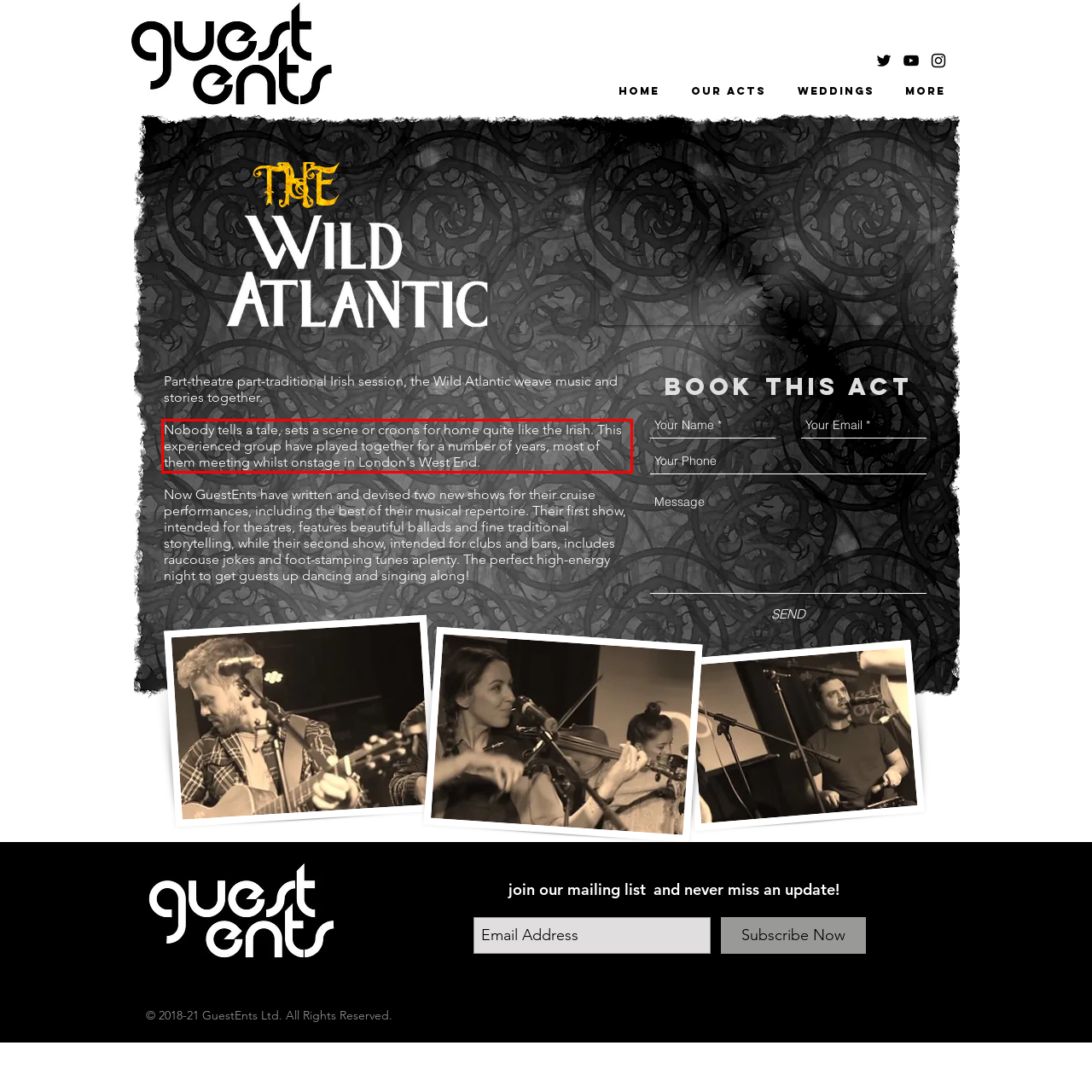Given a screenshot of a webpage with a red bounding box, please identify and retrieve the text inside the red rectangle.

Nobody tells a tale, sets a scene or croons for home quite like the Irish. This experienced group have played together for a number of years, most of them meeting whilst onstage in London's West End.